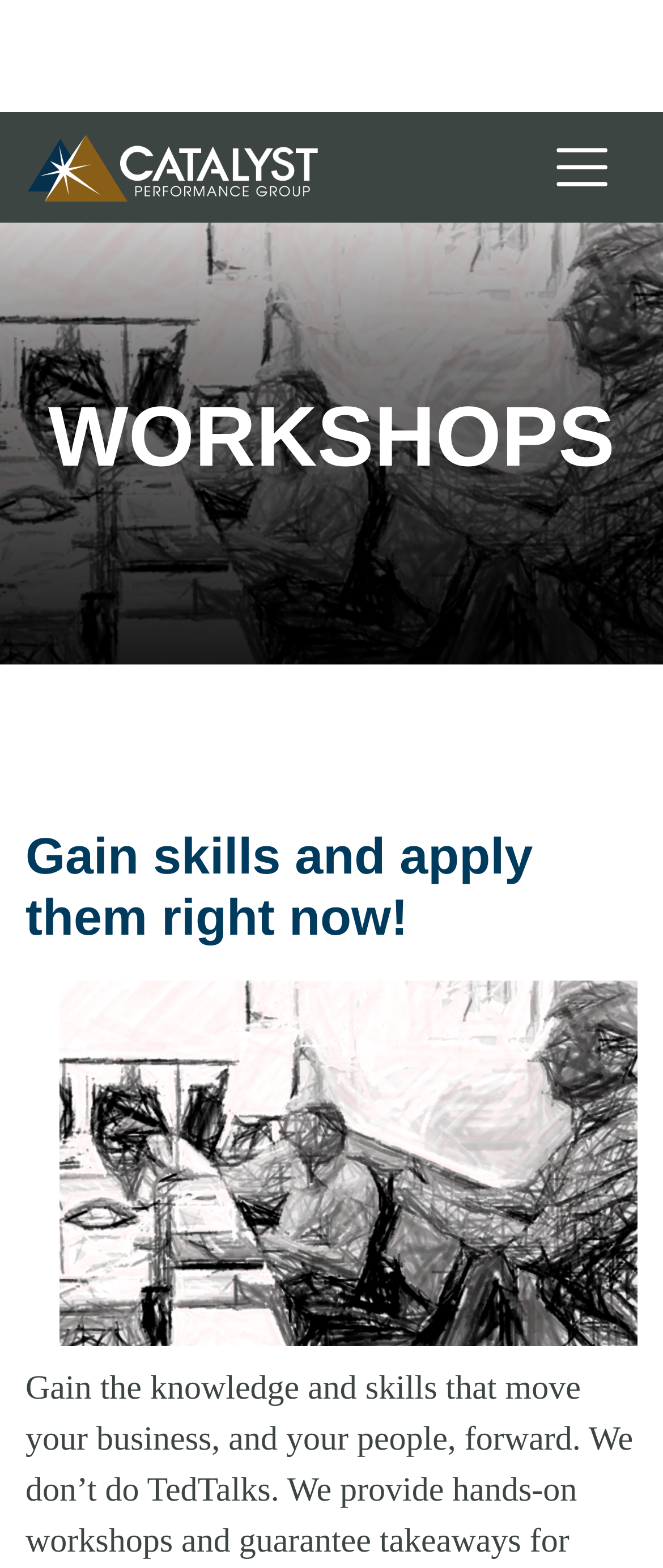Provide a one-word or short-phrase answer to the question:
Is the navigation menu expanded?

No